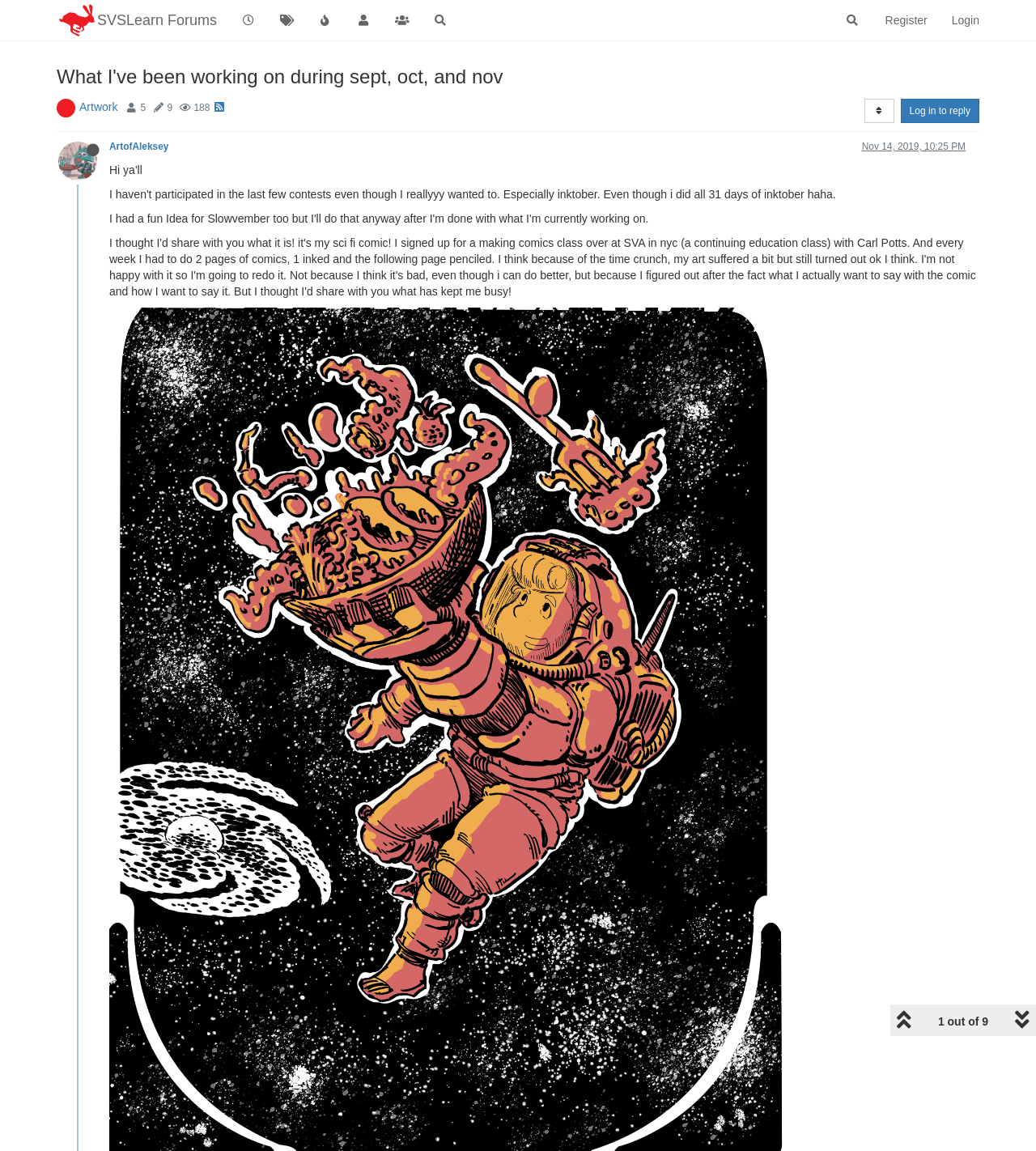Please reply to the following question using a single word or phrase: 
What is the name of the image file?

cover.png